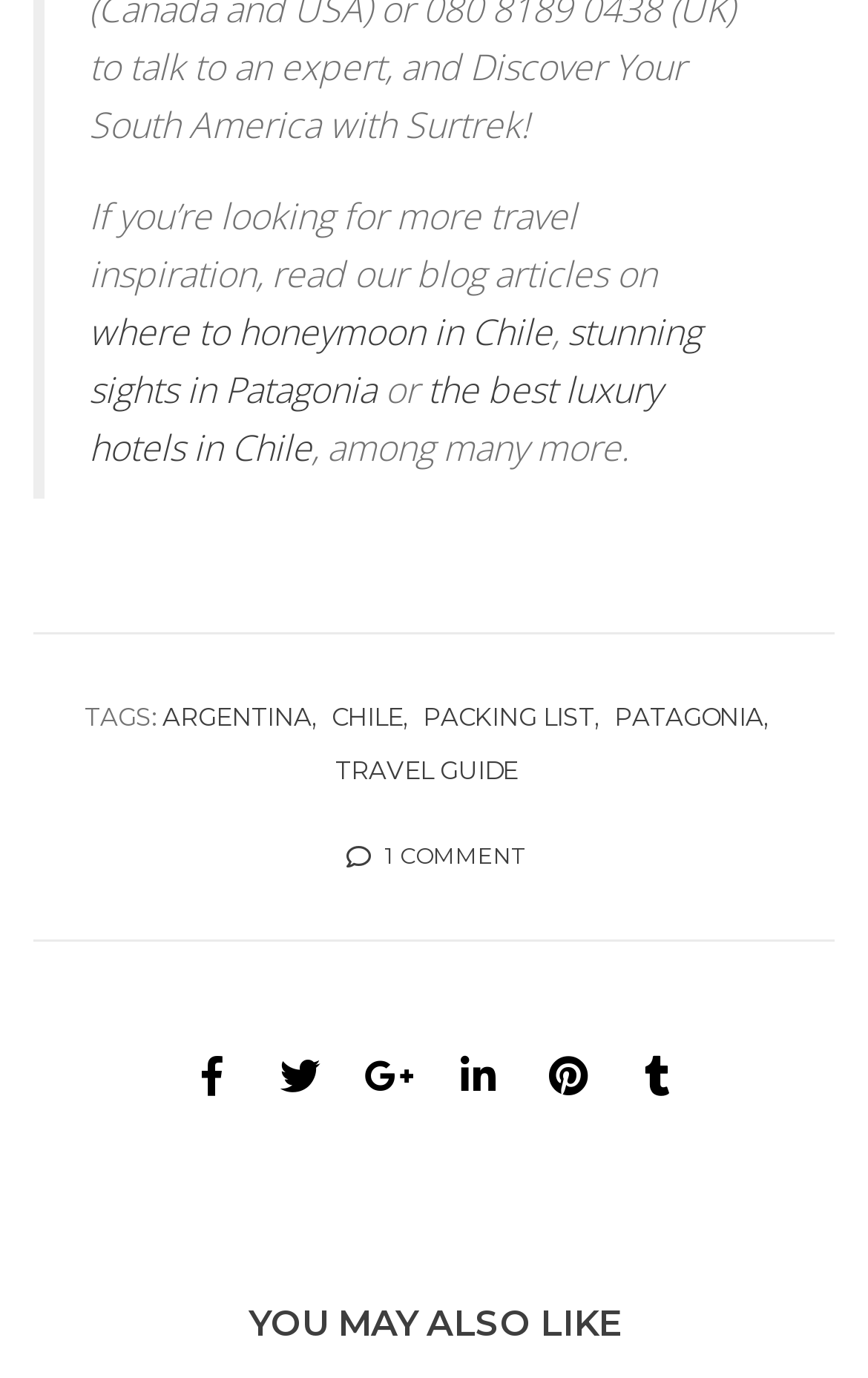Provide a one-word or short-phrase answer to the question:
How many links are provided under 'TAGS:'?

5